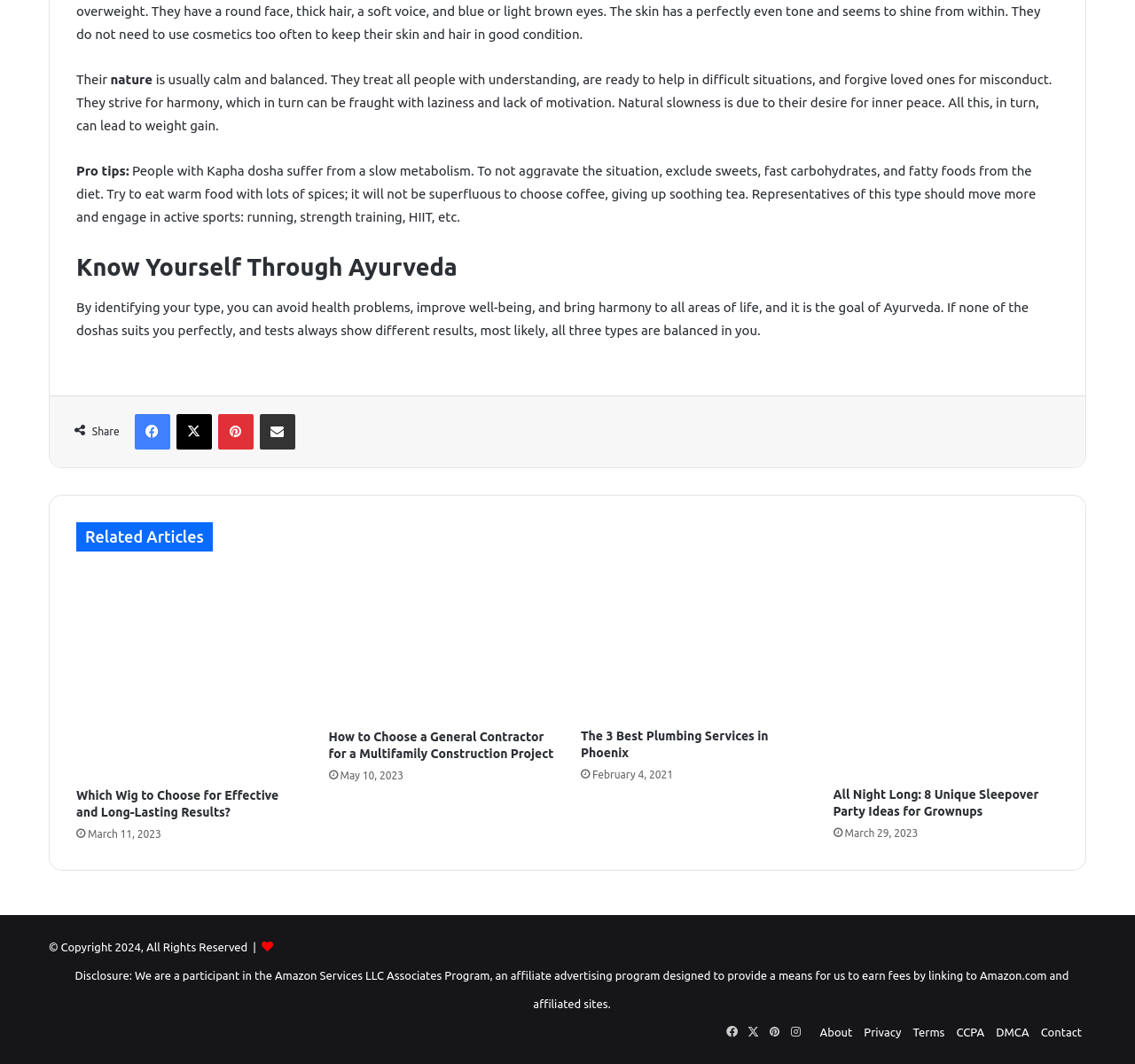Carefully observe the image and respond to the question with a detailed answer:
What is the main topic of this webpage?

Based on the content of the webpage, it appears to be discussing Ayurveda, a traditional system of medicine, and its application to understanding individual personalities and health. The text describes the characteristics of people with Kapha dosha and provides tips for maintaining health and well-being.